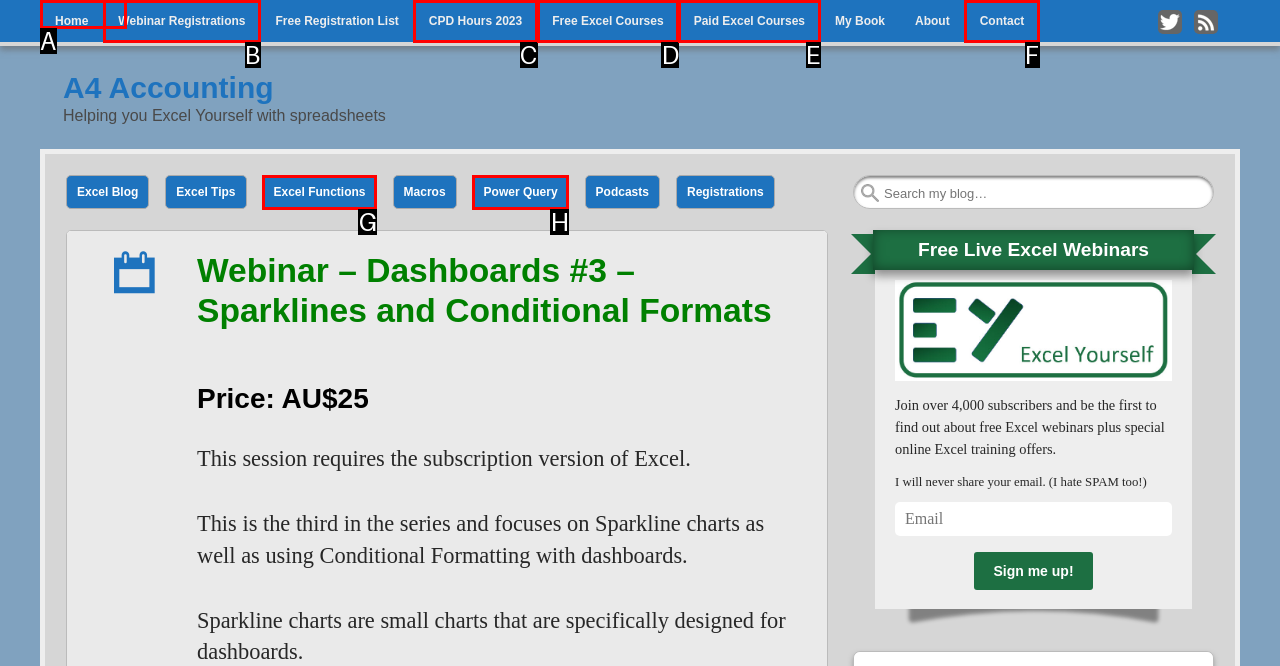Based on the description: Productos Industriales, identify the matching HTML element. Reply with the letter of the correct option directly.

None